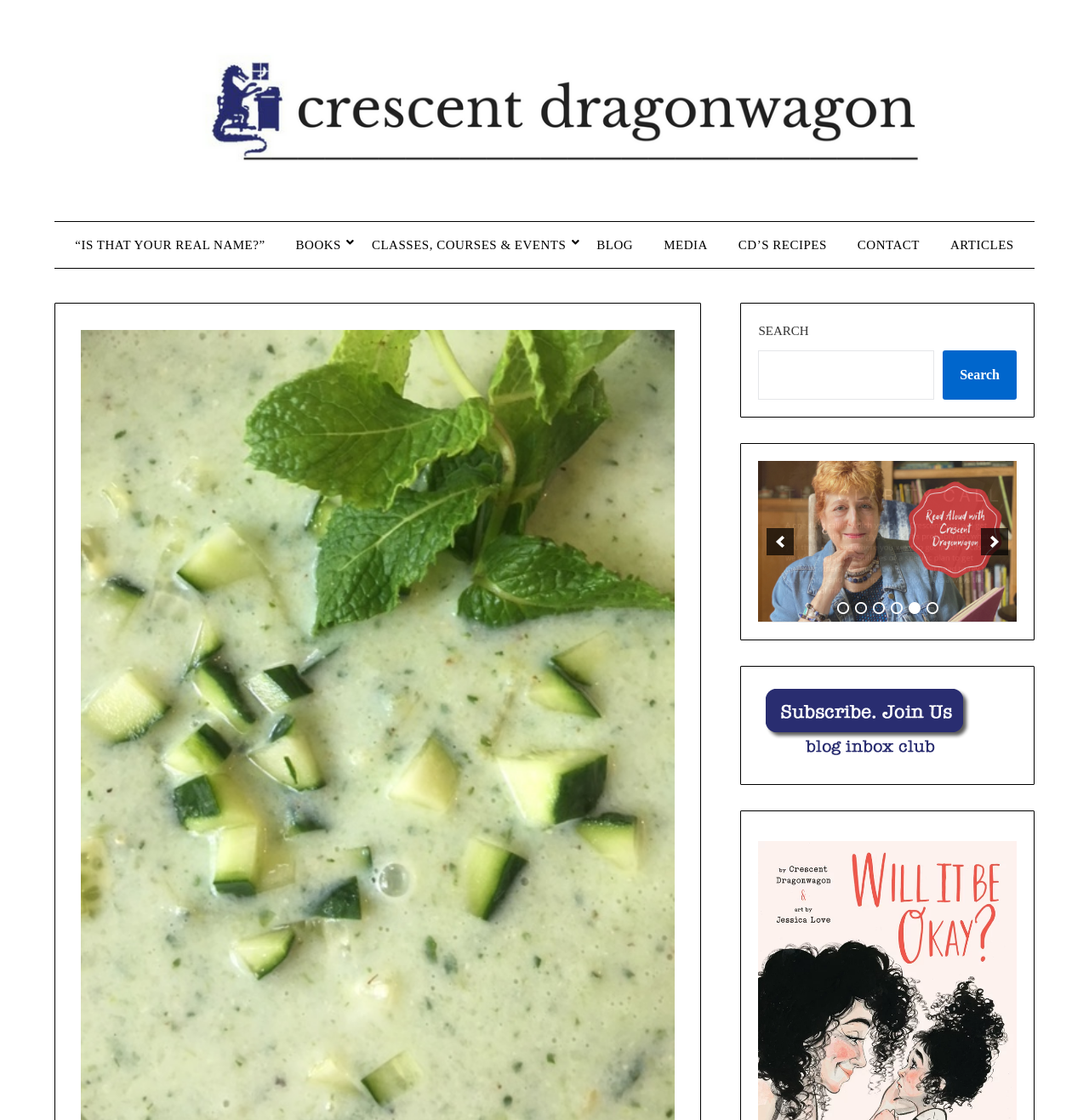Give a one-word or short-phrase answer to the following question: 
How many navigation links are there?

9